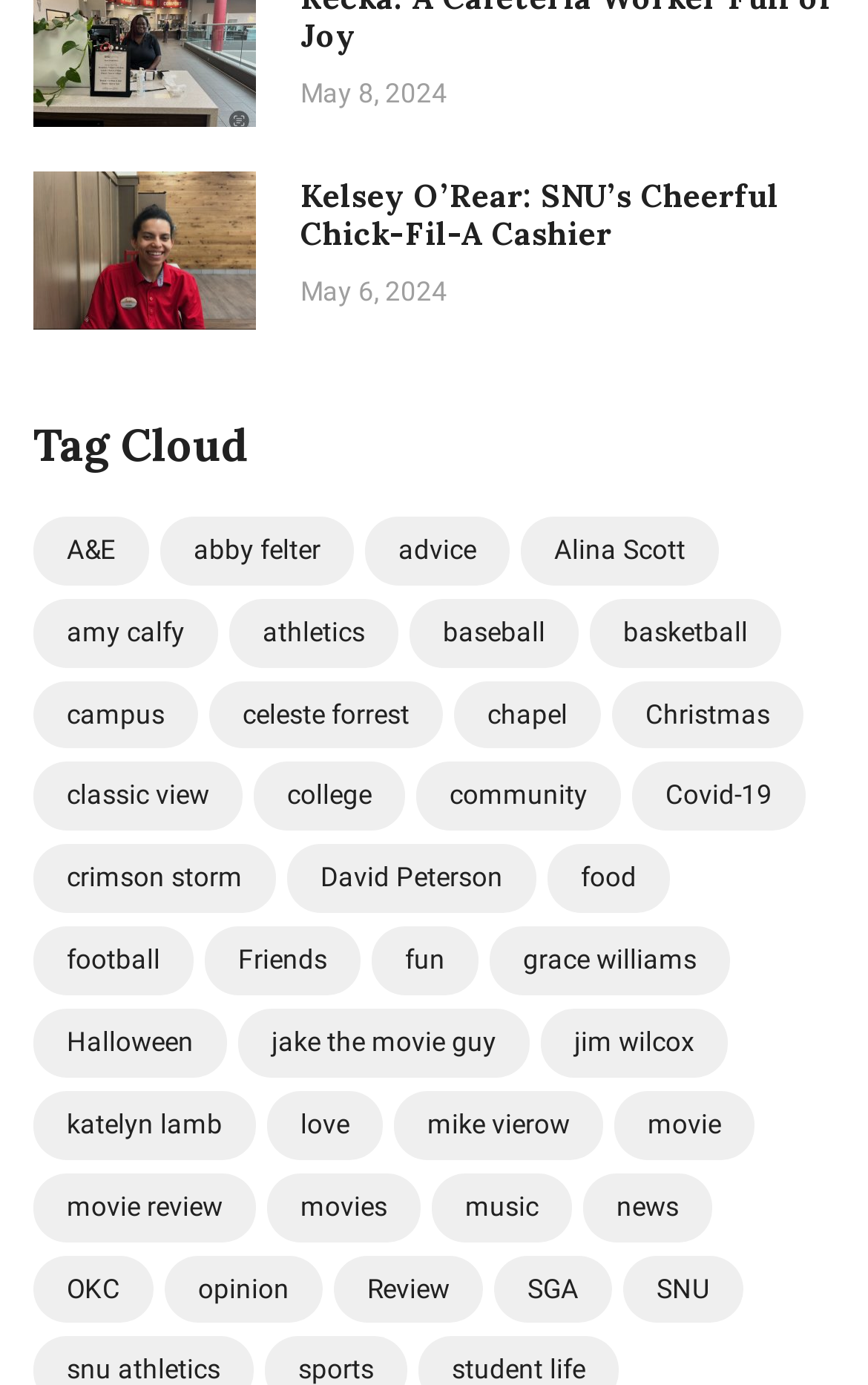Locate the bounding box coordinates of the clickable area needed to fulfill the instruction: "View the tag cloud".

[0.038, 0.302, 0.962, 0.341]